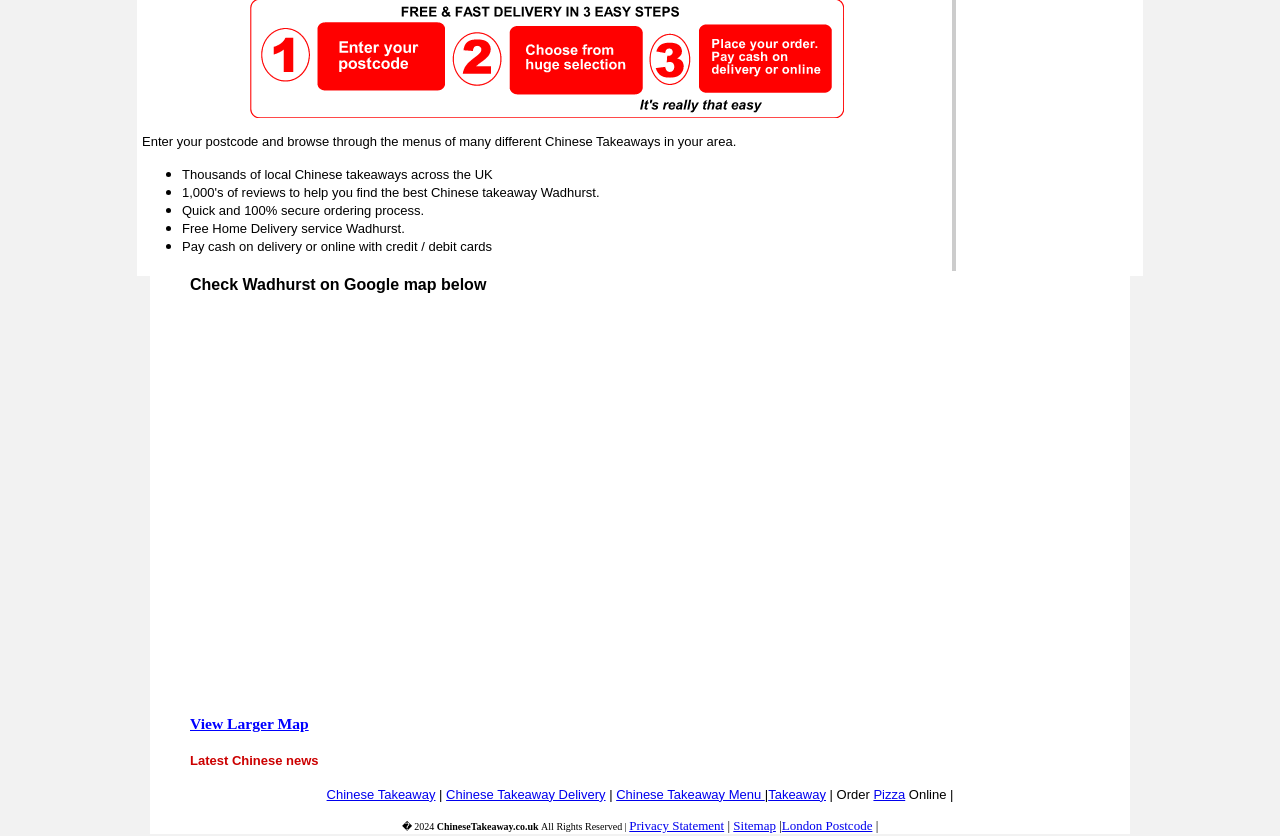From the given element description: "View Larger Map", find the bounding box for the UI element. Provide the coordinates as four float numbers between 0 and 1, in the order [left, top, right, bottom].

[0.148, 0.856, 0.241, 0.876]